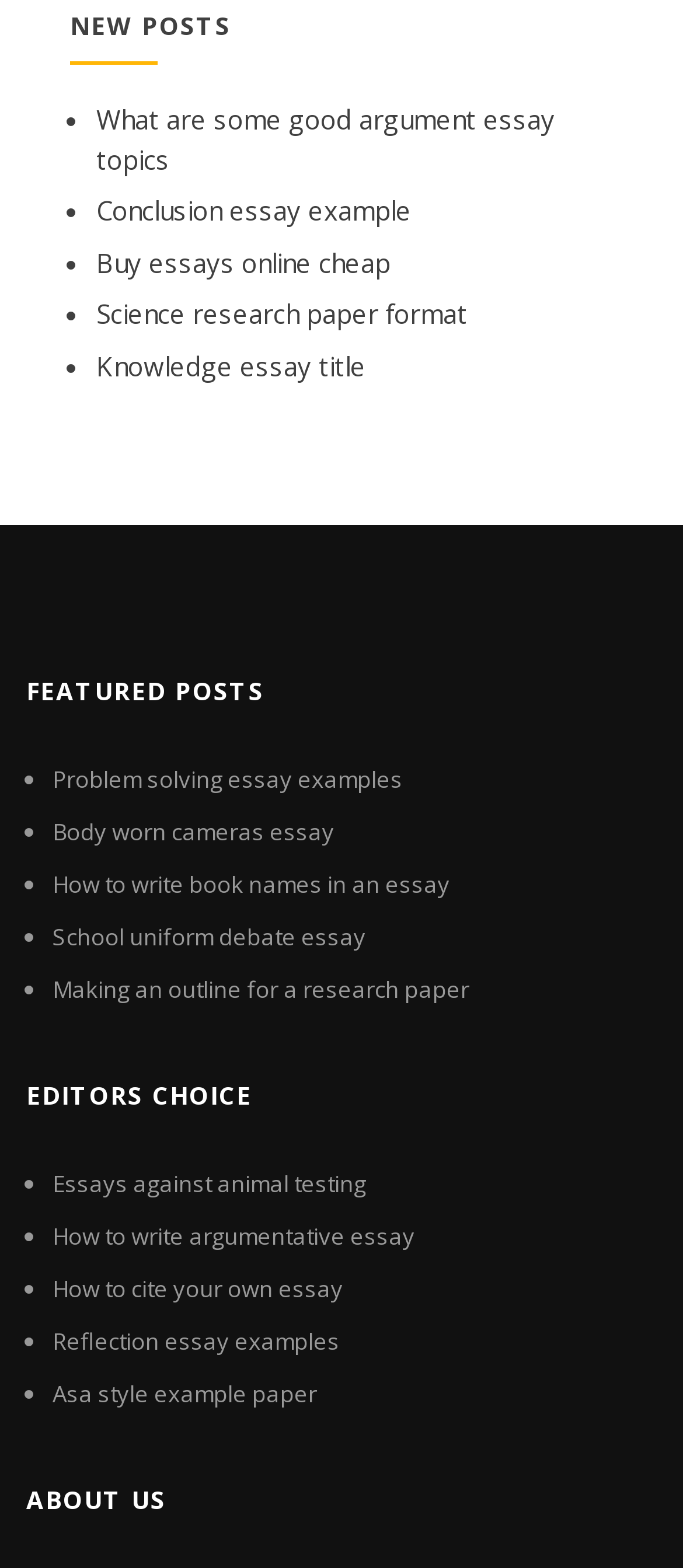Please locate the UI element described by "How to write argumentative essay" and provide its bounding box coordinates.

[0.077, 0.779, 0.608, 0.799]